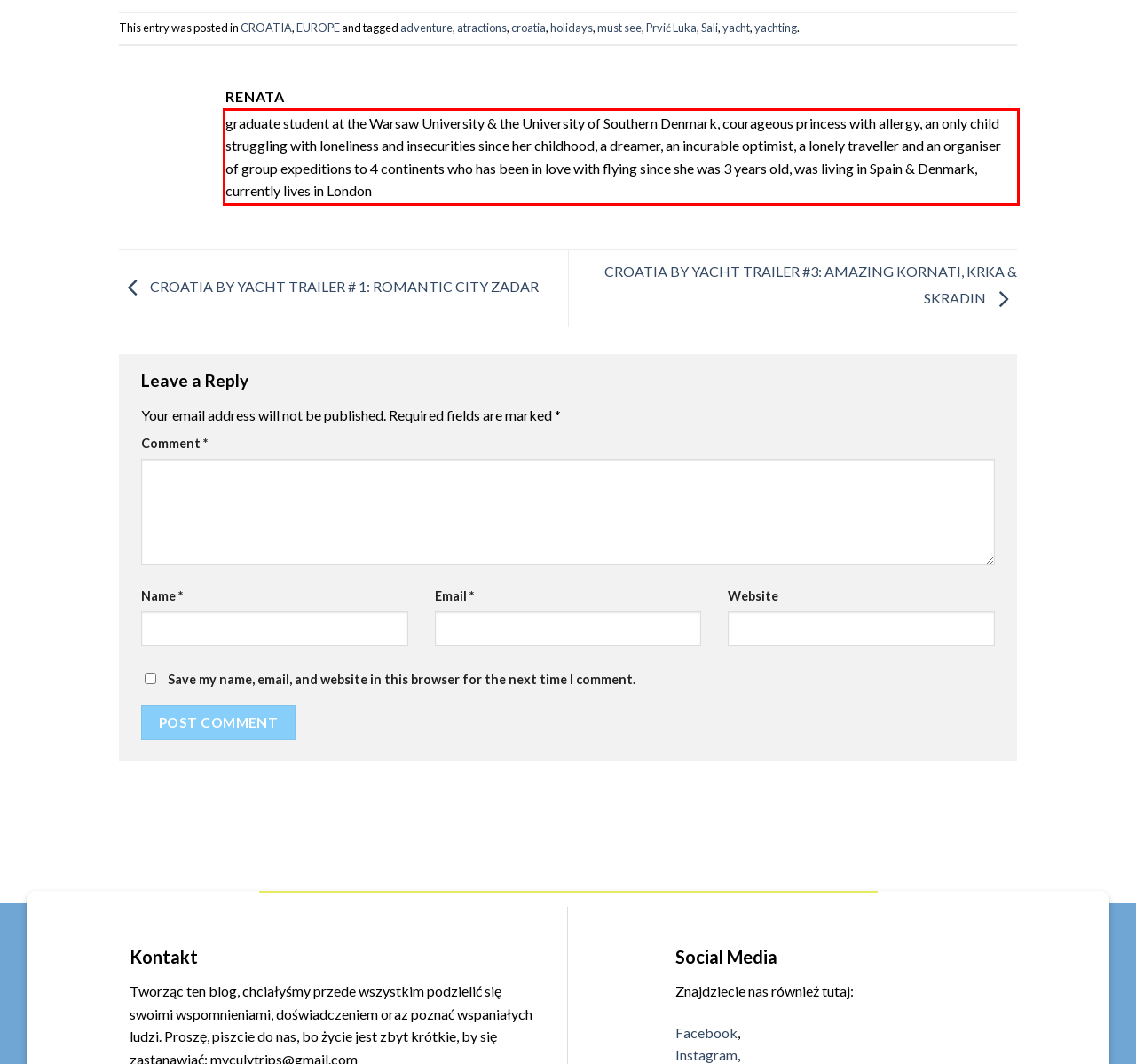In the screenshot of the webpage, find the red bounding box and perform OCR to obtain the text content restricted within this red bounding box.

graduate student at the Warsaw University & the University of Southern Denmark, courageous princess with allergy, an only child struggling with loneliness and insecurities since her childhood, a dreamer, an incurable optimist, a lonely traveller and an organiser of group expeditions to 4 continents who has been in love with flying since she was 3 years old, was living in Spain & Denmark, currently lives in London